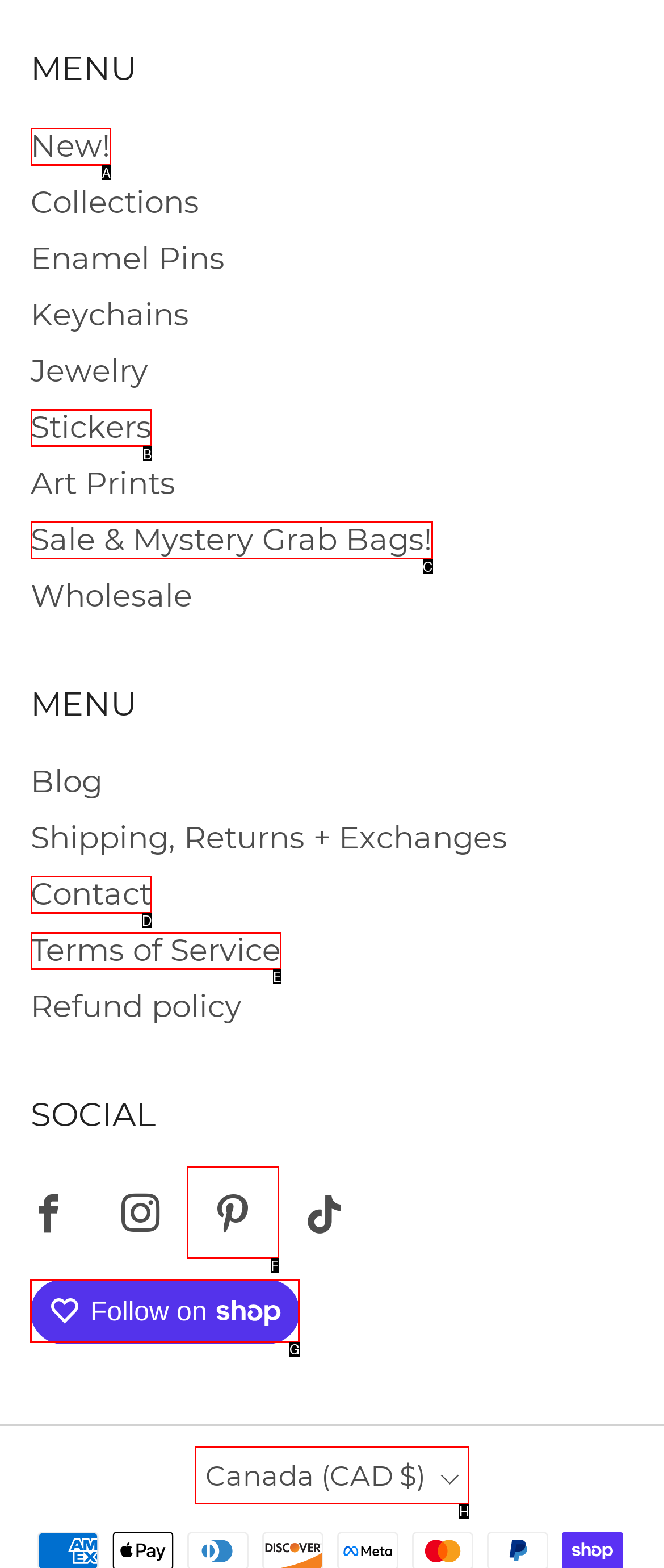To complete the instruction: Follow on Shop, which HTML element should be clicked?
Respond with the option's letter from the provided choices.

G